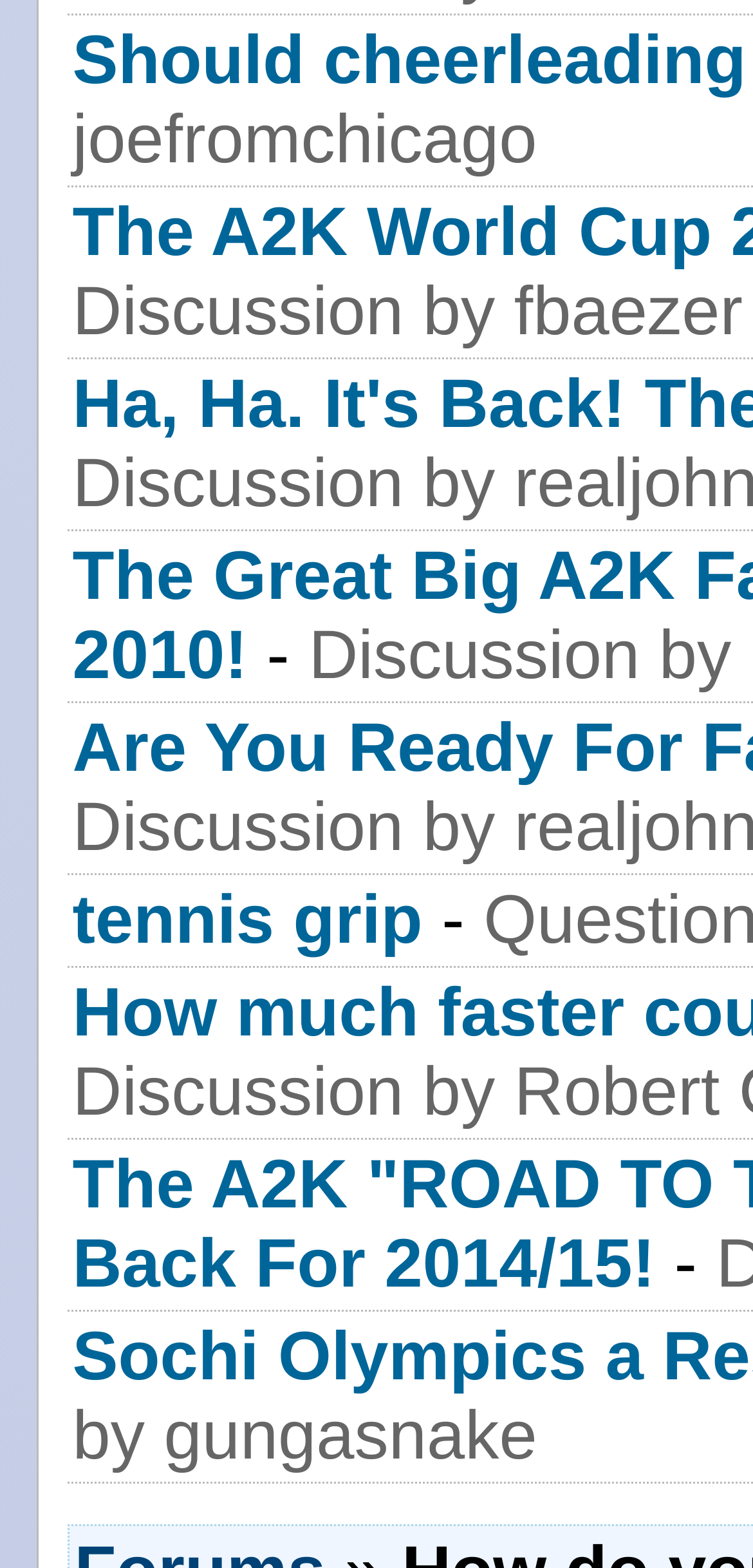For the element described, predict the bounding box coordinates as (top-left x, top-left y, bottom-right x, bottom-right y). All values should be between 0 and 1. Element description: Ask a Question

[0.142, 0.167, 0.368, 0.185]